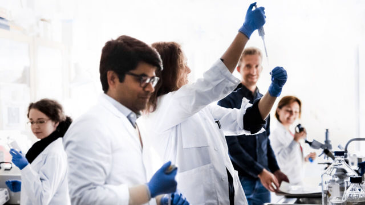Respond to the question with just a single word or phrase: 
What is the likely location of this research?

Faculty of Medicine and Health Sciences